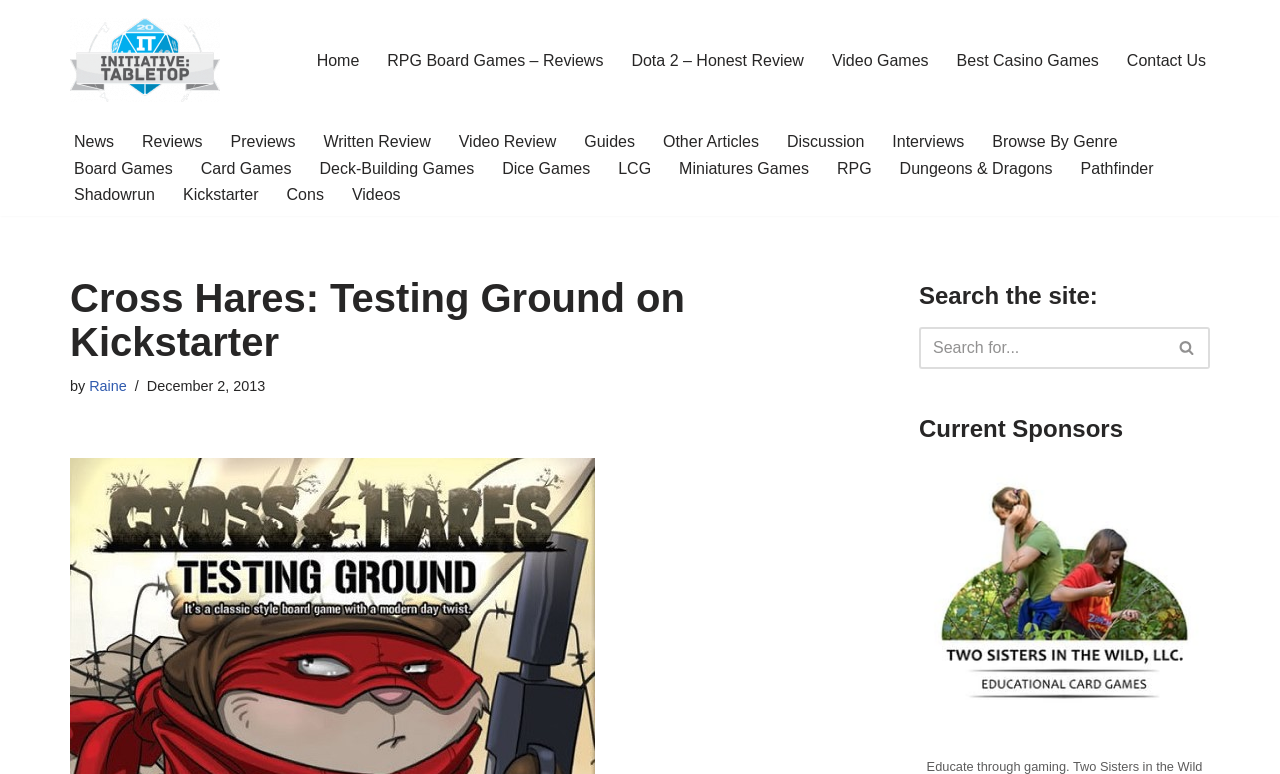Please determine the bounding box coordinates of the area that needs to be clicked to complete this task: 'Search the site'. The coordinates must be four float numbers between 0 and 1, formatted as [left, top, right, bottom].

[0.718, 0.422, 0.91, 0.476]